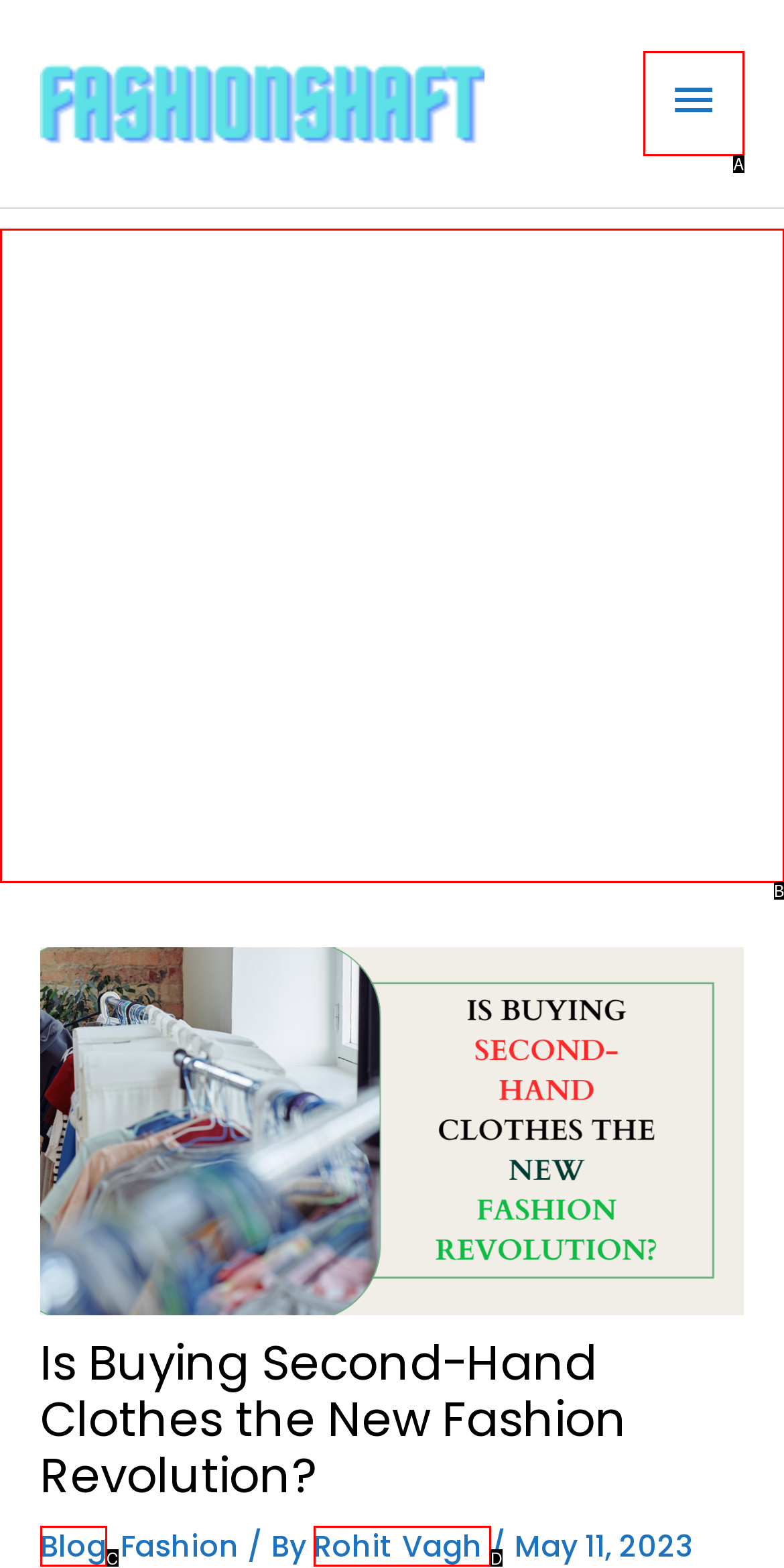Assess the description: Main Menu and select the option that matches. Provide the letter of the chosen option directly from the given choices.

A